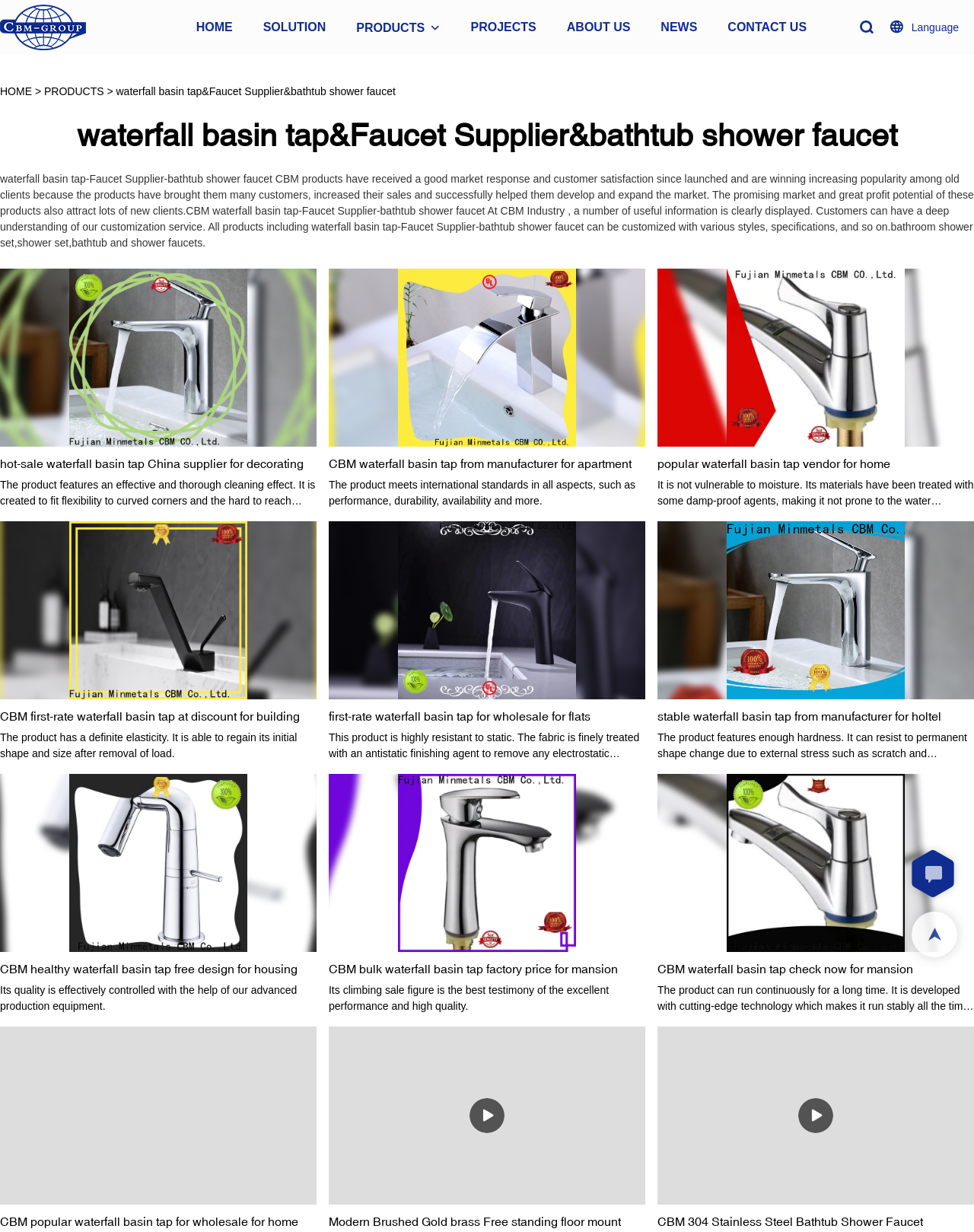Could you provide the bounding box coordinates for the portion of the screen to click to complete this instruction: "Check hot-sale waterfall basin tap China supplier"?

[0.0, 0.369, 0.325, 0.383]